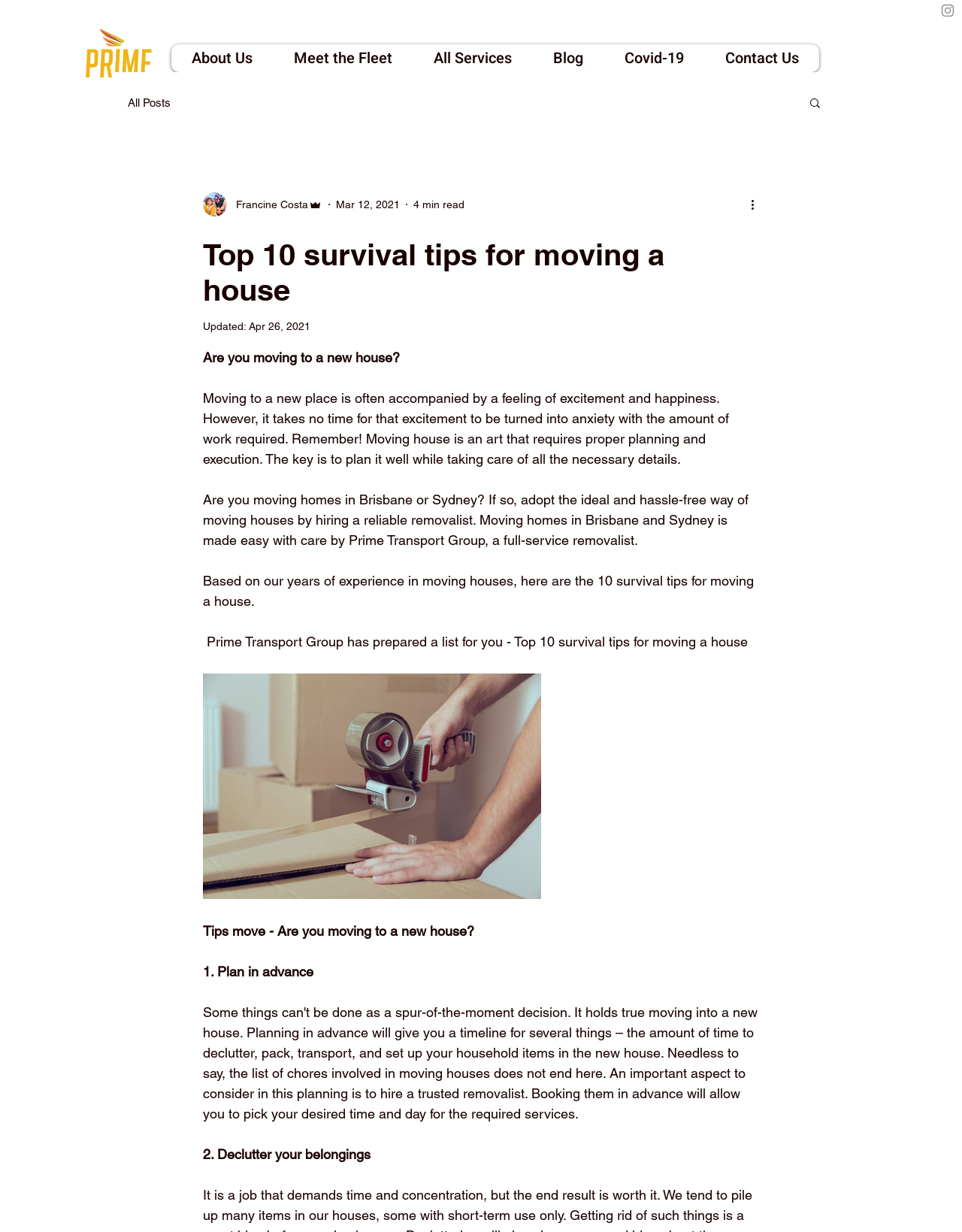How many survival tips for moving a house are provided? Please answer the question using a single word or phrase based on the image.

10